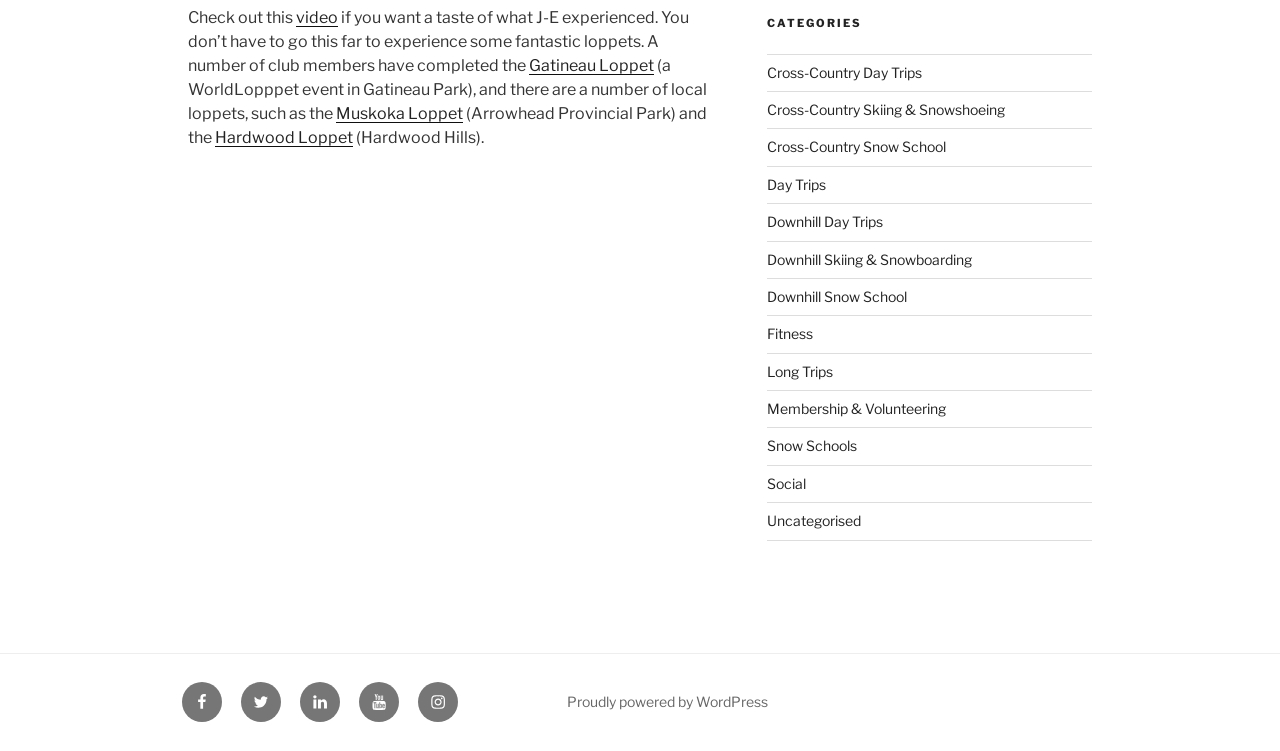Please answer the following question using a single word or phrase: 
What is the last social link in the footer?

Instagram